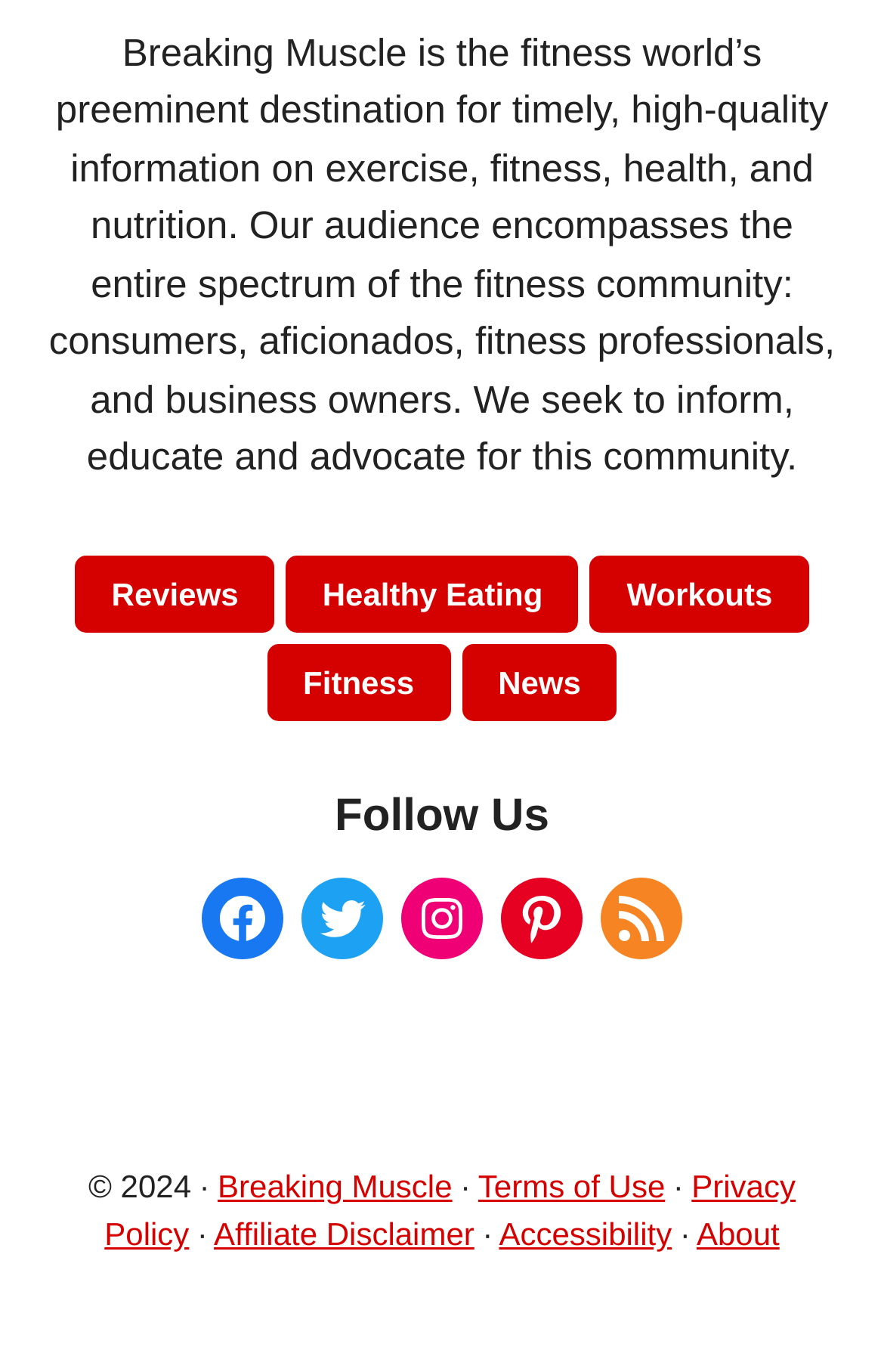Give a concise answer using only one word or phrase for this question:
How many links are listed at the bottom of the page?

7